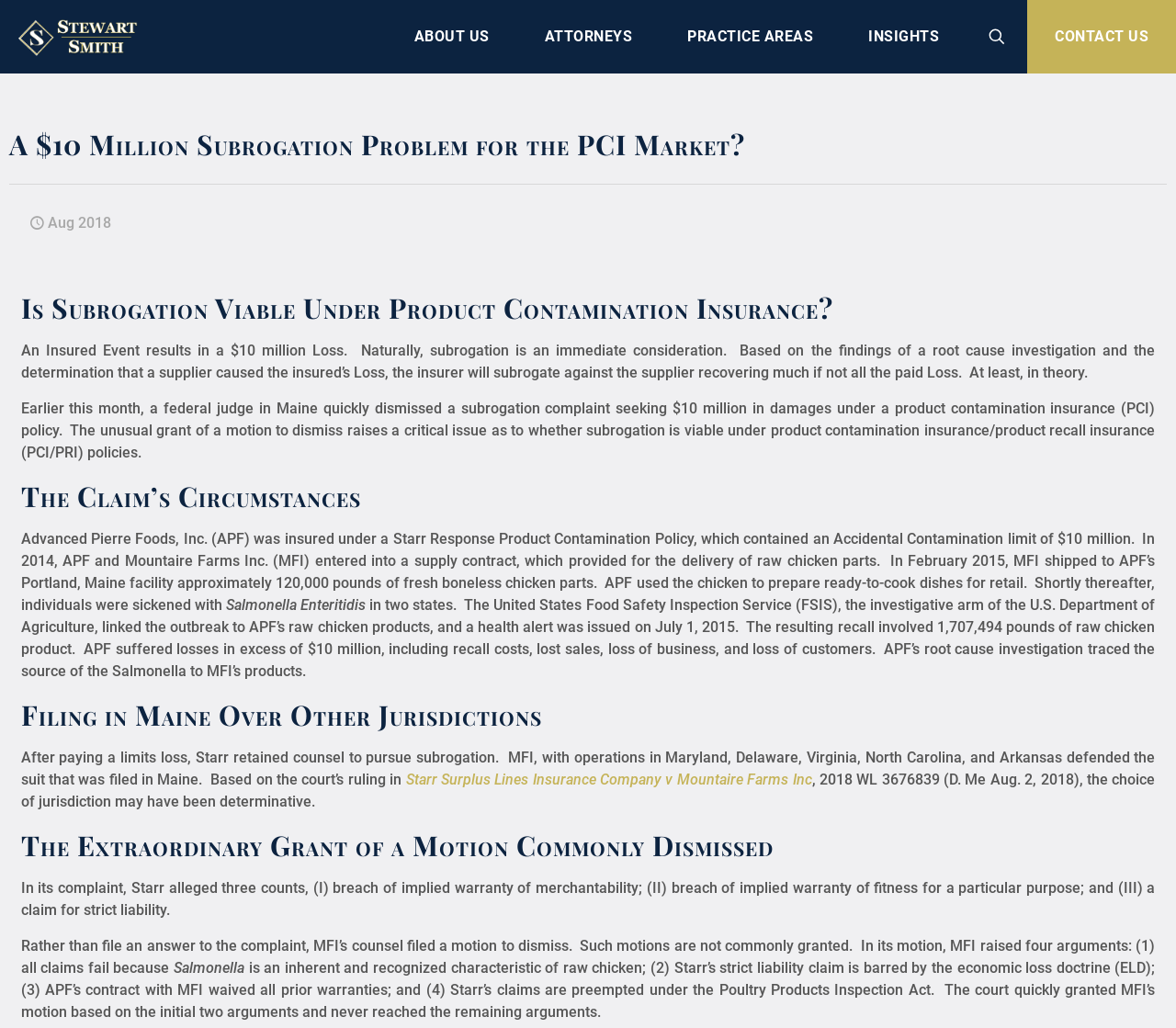Please find the bounding box coordinates of the element that needs to be clicked to perform the following instruction: "go to ABOUT US page". The bounding box coordinates should be four float numbers between 0 and 1, represented as [left, top, right, bottom].

[0.329, 0.0, 0.439, 0.071]